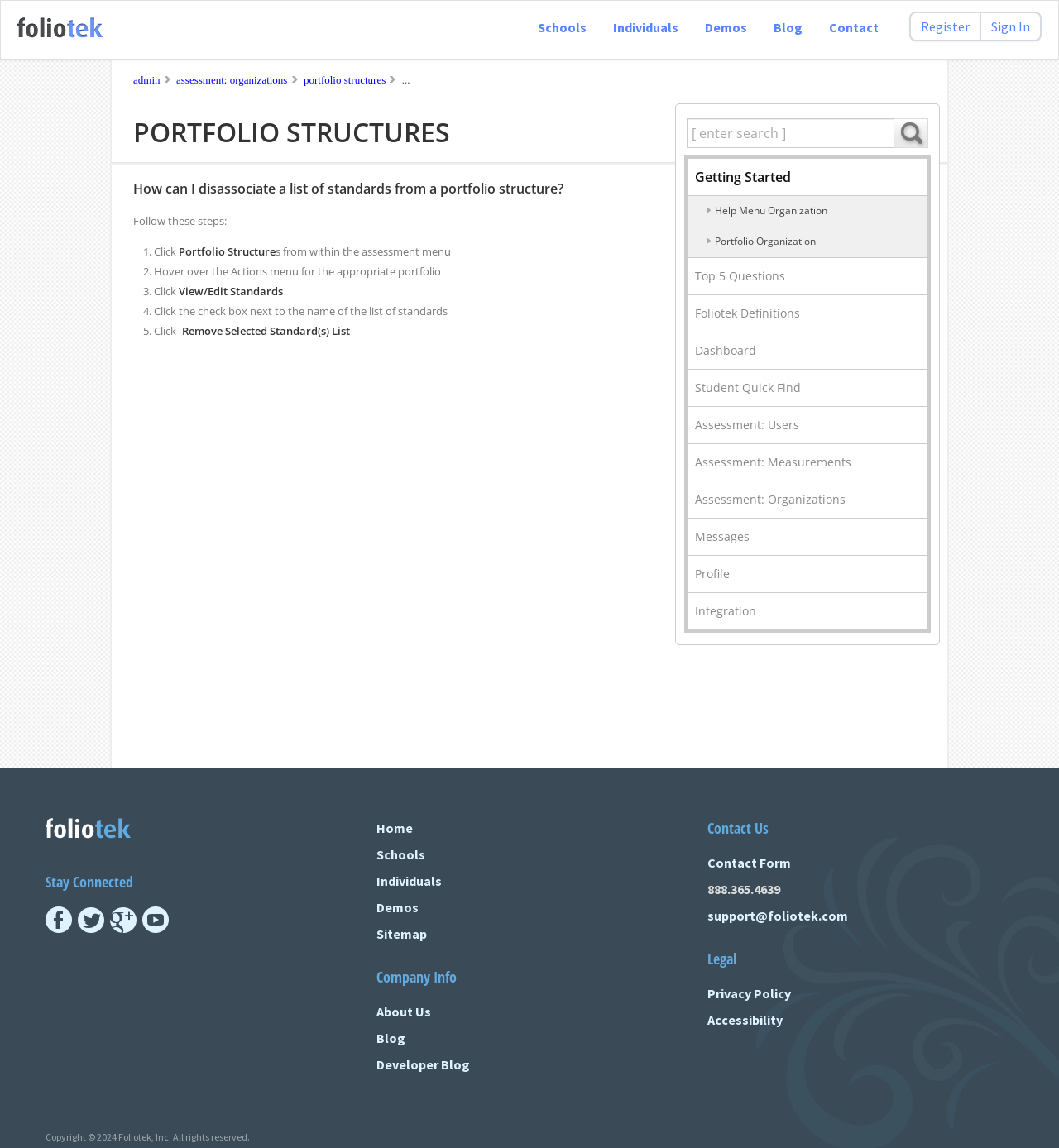Please answer the following question using a single word or phrase: 
Where can you find the search function on the webpage?

Top right corner